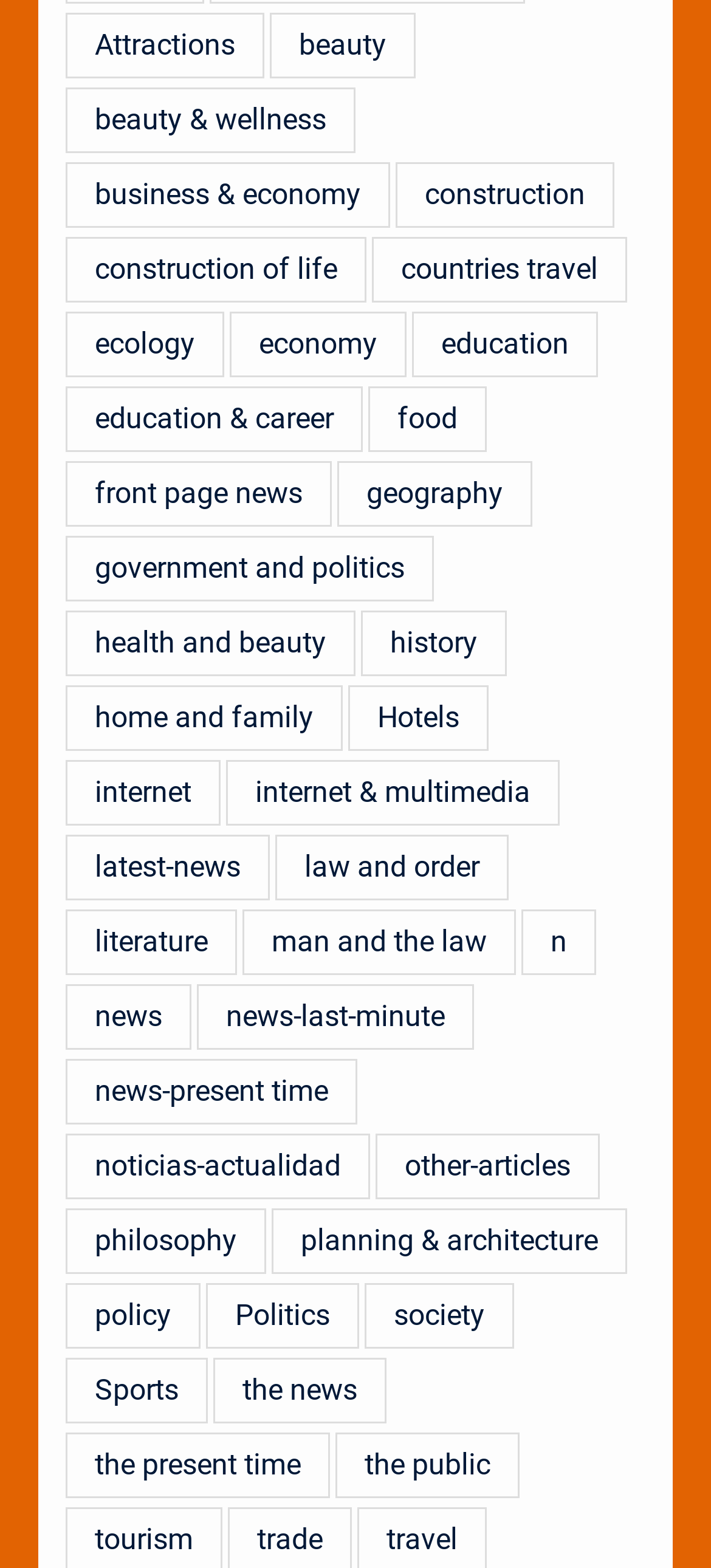Locate the bounding box coordinates of the clickable element to fulfill the following instruction: "Explore beauty and wellness". Provide the coordinates as four float numbers between 0 and 1 in the format [left, top, right, bottom].

[0.092, 0.056, 0.5, 0.097]